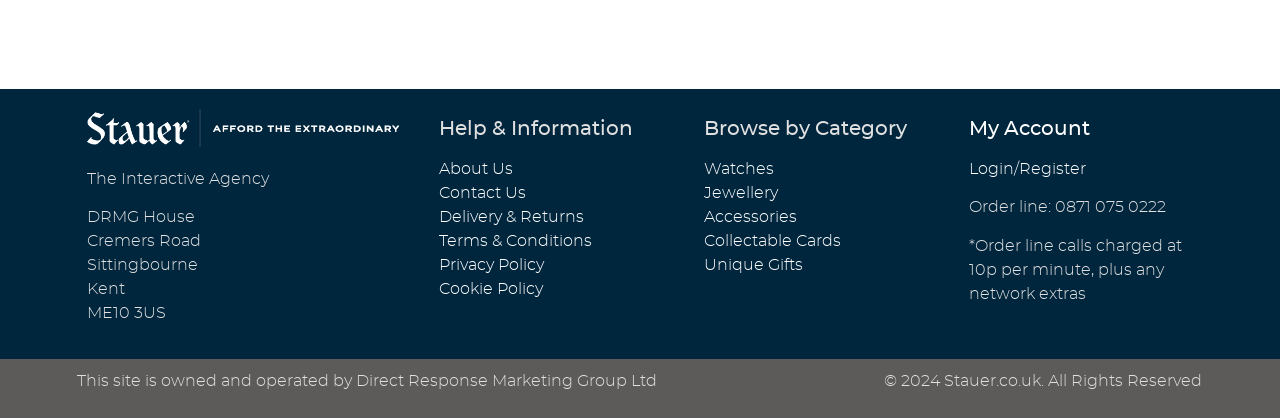Please find and report the bounding box coordinates of the element to click in order to perform the following action: "Go to My Account". The coordinates should be expressed as four float numbers between 0 and 1, in the format [left, top, right, bottom].

[0.757, 0.285, 0.851, 0.333]